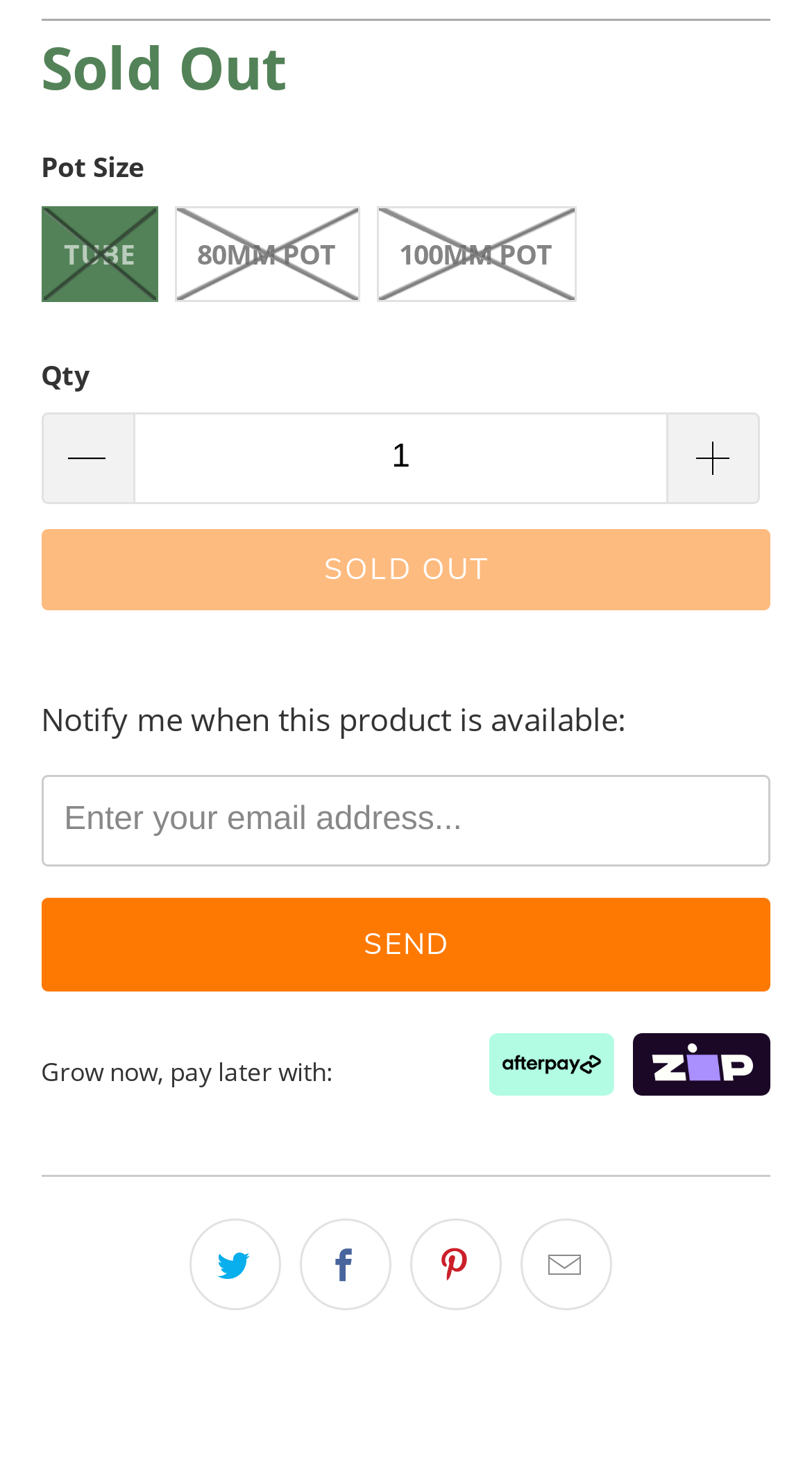What is the purpose of the button with the image?
Using the visual information from the image, give a one-word or short-phrase answer.

Send